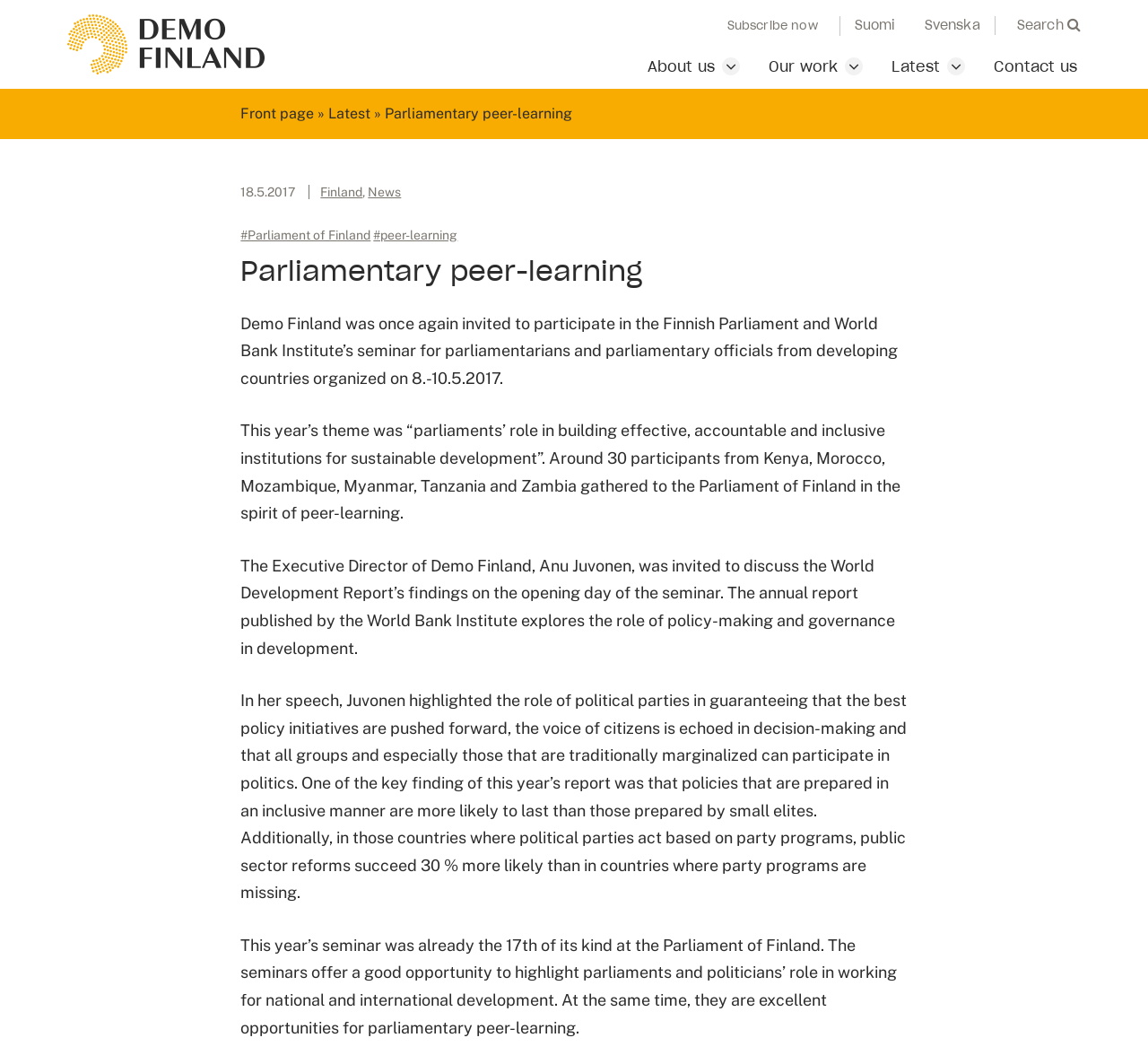From the image, can you give a detailed response to the question below:
How many participants attended the seminar?

I found the answer by reading the text in the webpage, specifically the second paragraph, which mentions 'Around 30 participants from Kenya, Morocco, Mozambique, Myanmar, Tanzania and Zambia gathered to the Parliament of Finland in the spirit of peer-learning.'